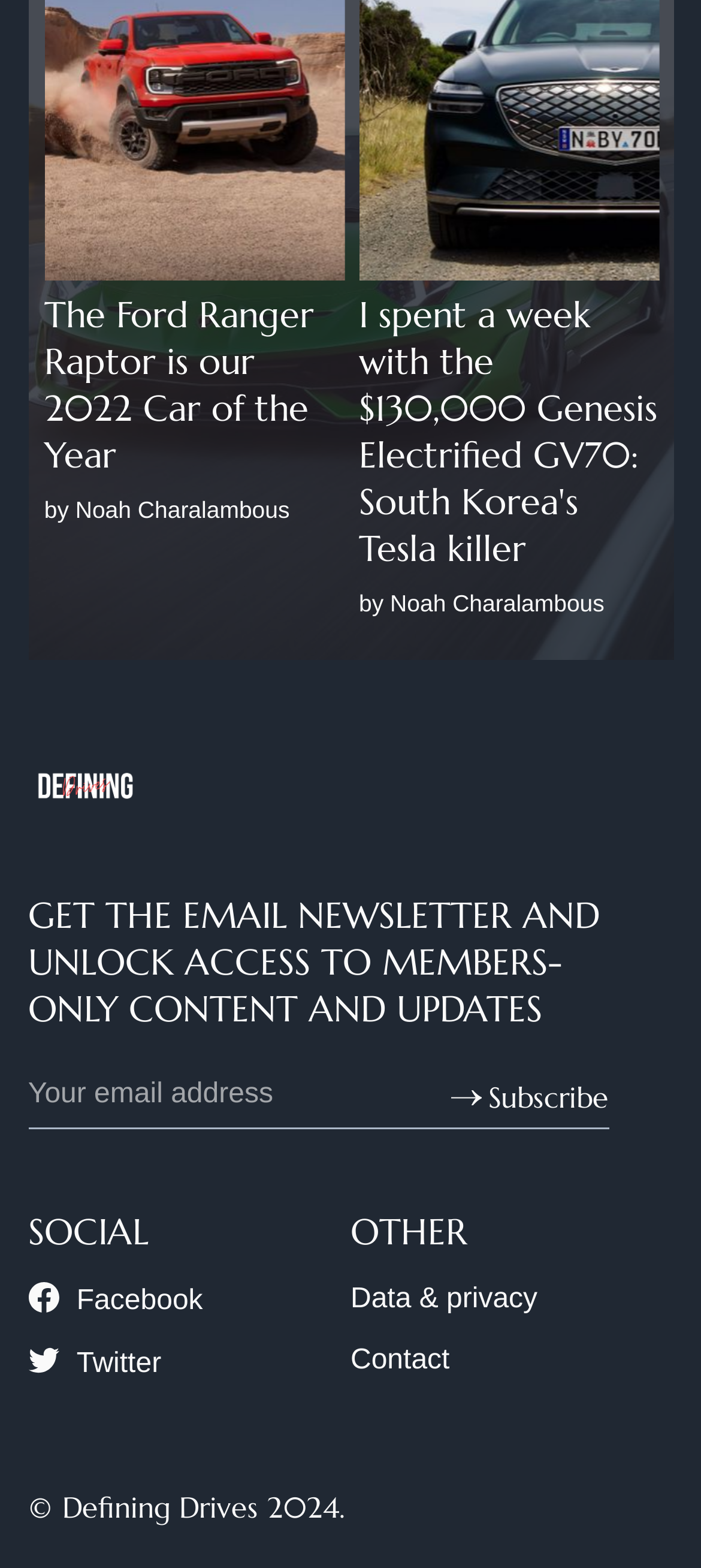Please specify the coordinates of the bounding box for the element that should be clicked to carry out this instruction: "Click on the 'Defining Drives home' link". The coordinates must be four float numbers between 0 and 1, formatted as [left, top, right, bottom].

[0.04, 0.502, 0.204, 0.527]